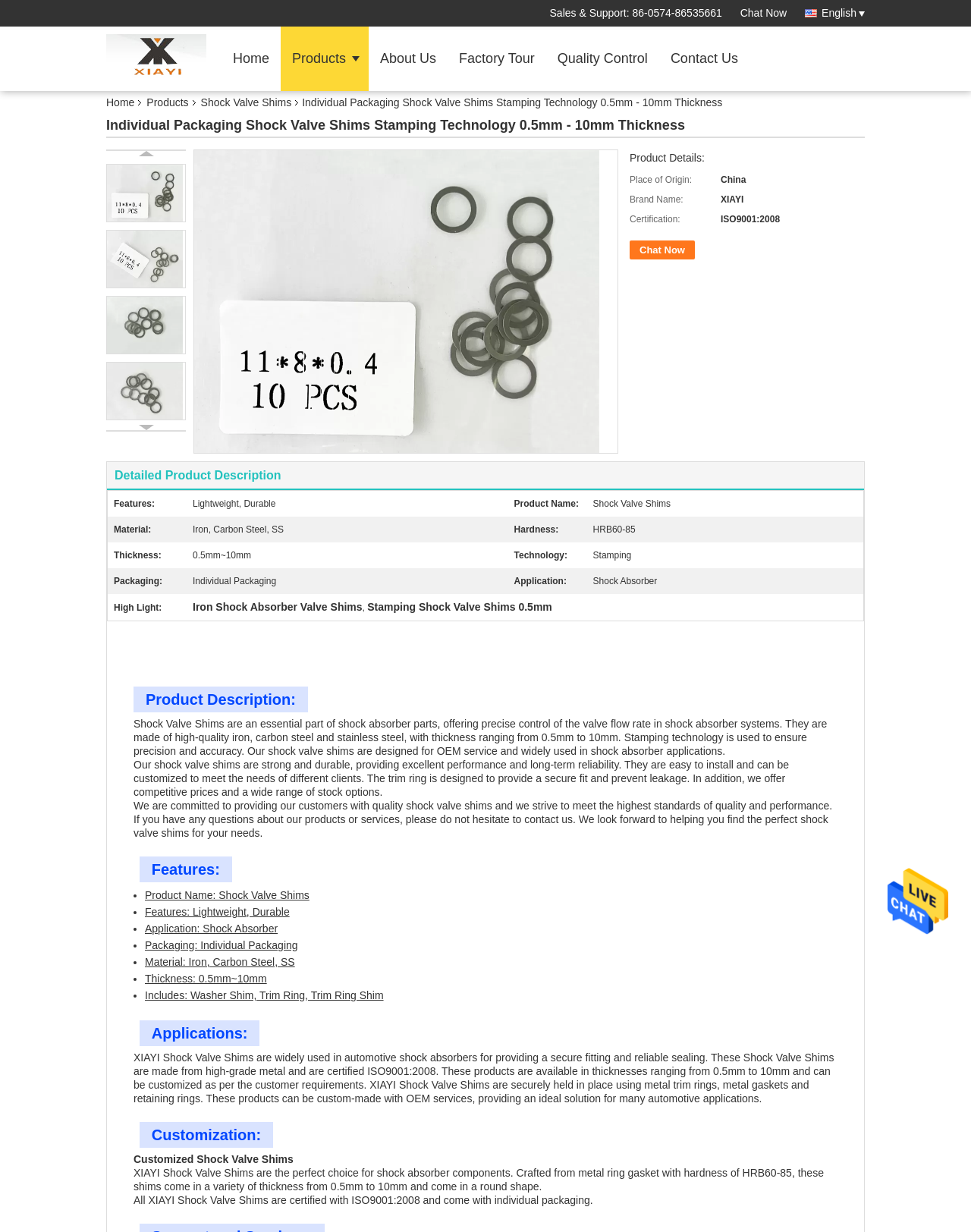What is the material of the shock valve shims?
Answer the question with a thorough and detailed explanation.

The material of the shock valve shims can be found in the product description section, where it is mentioned that the shims are made of high-quality iron, carbon steel, and stainless steel.